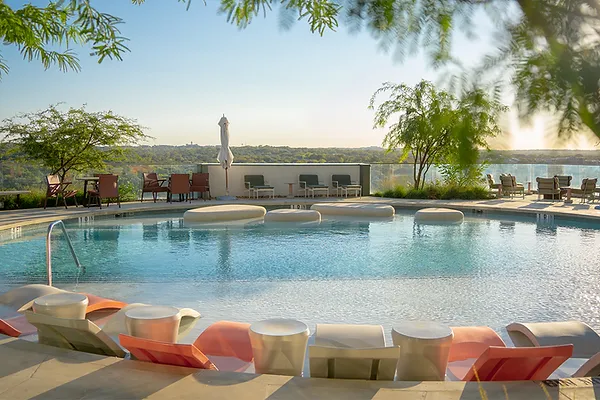Explain the image thoroughly, highlighting all key elements.

This serene pool area offers a picturesque escape, set against the backdrop of Austin's vibrant landscape. The image showcases a beautifully designed circular swimming pool, where the calm waters reflect the soft hues of a setting sun. Surrounding the pool are comfortable lounge chairs with vibrant cushions, inviting relaxation and social gatherings. Lush trees frame the area, enhancing the lush, garden-like atmosphere that seamlessly connects the outdoor space to the nearby natural beauty. The distant view reveals a blend of greenery and gentle hills, underscoring the tower's architectural harmony with its environment. This inviting pool scene exemplifies the luxurious yet laid-back lifestyle that residents can enjoy in this high-rise residential development.